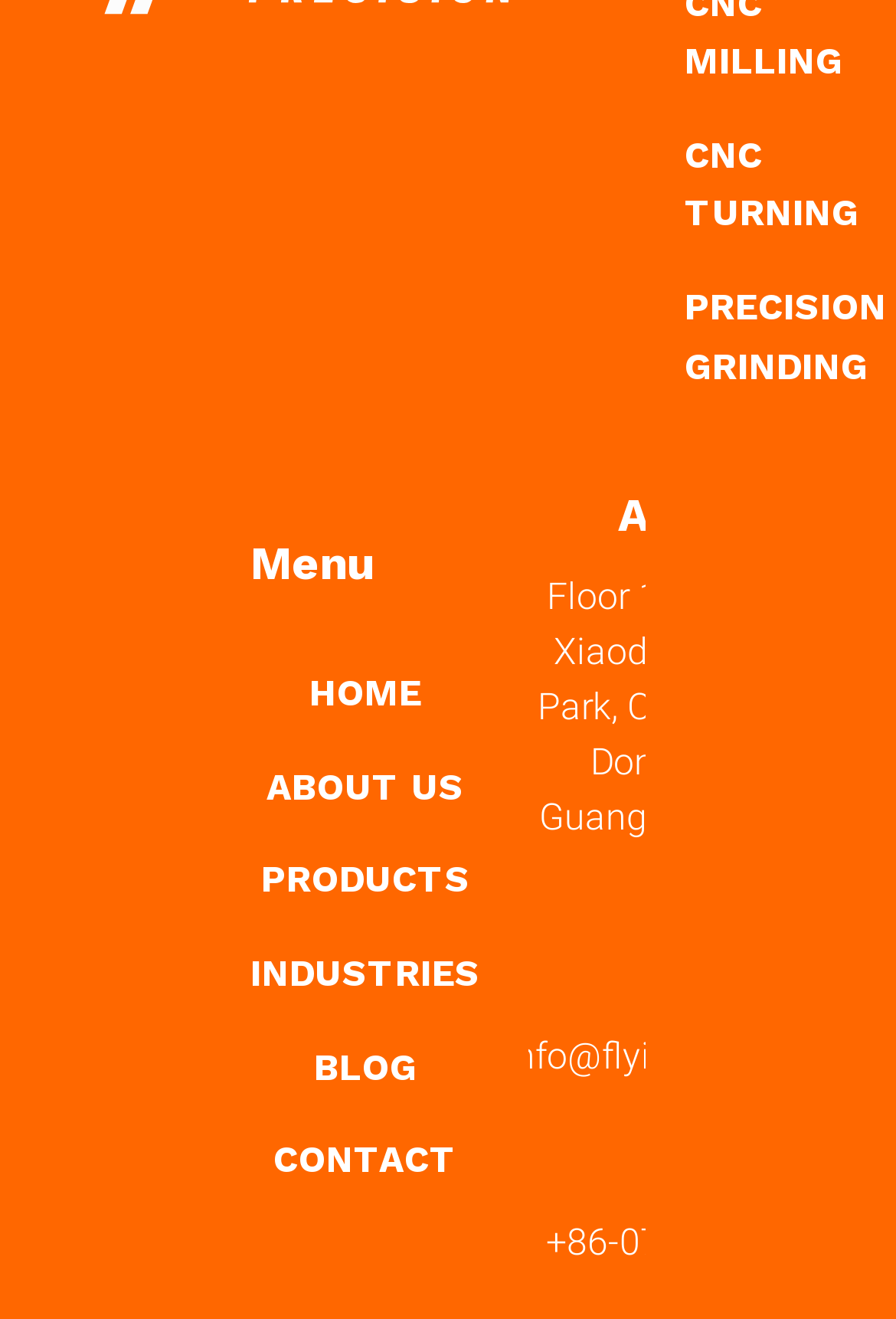How many links are present in the menu?
Look at the image and respond with a one-word or short phrase answer.

6